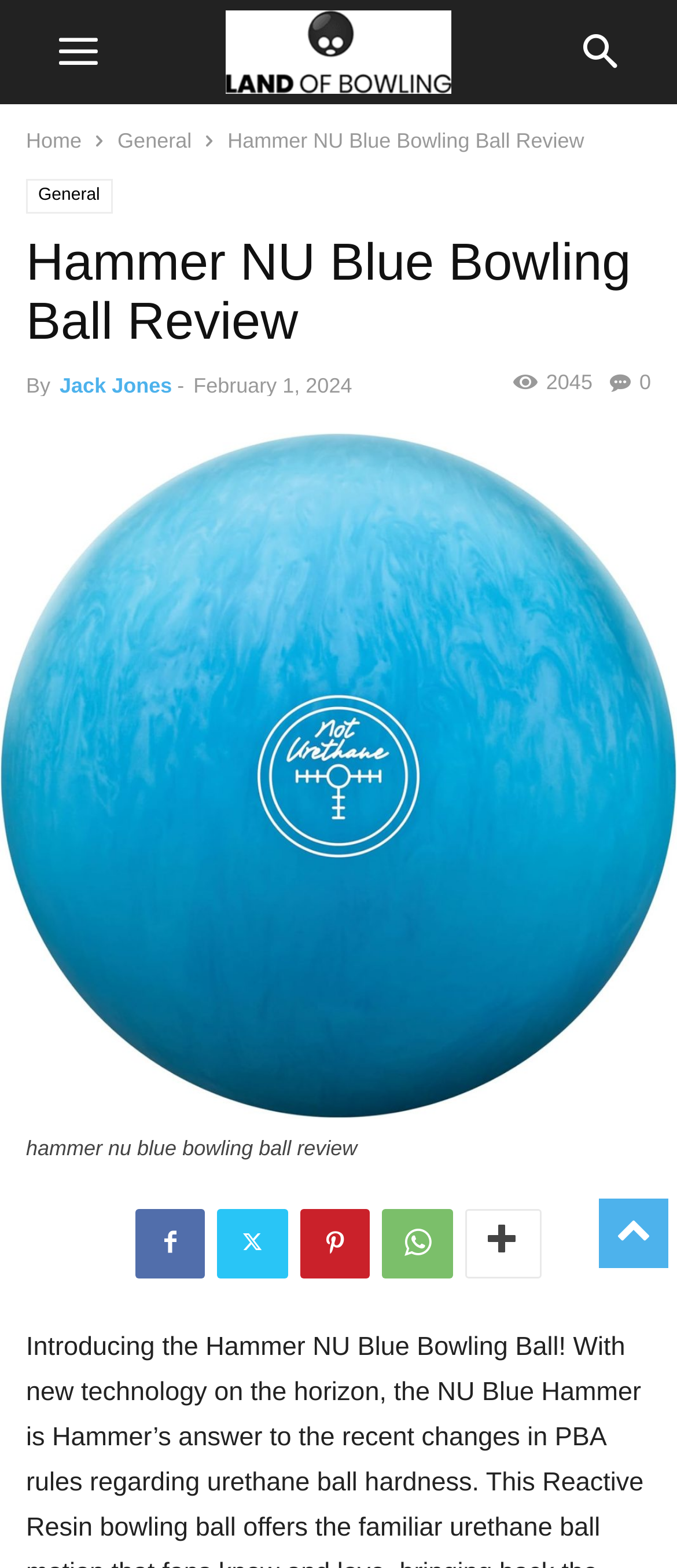Find the bounding box coordinates for the HTML element described as: "Jack Jones". The coordinates should consist of four float values between 0 and 1, i.e., [left, top, right, bottom].

[0.088, 0.238, 0.254, 0.254]